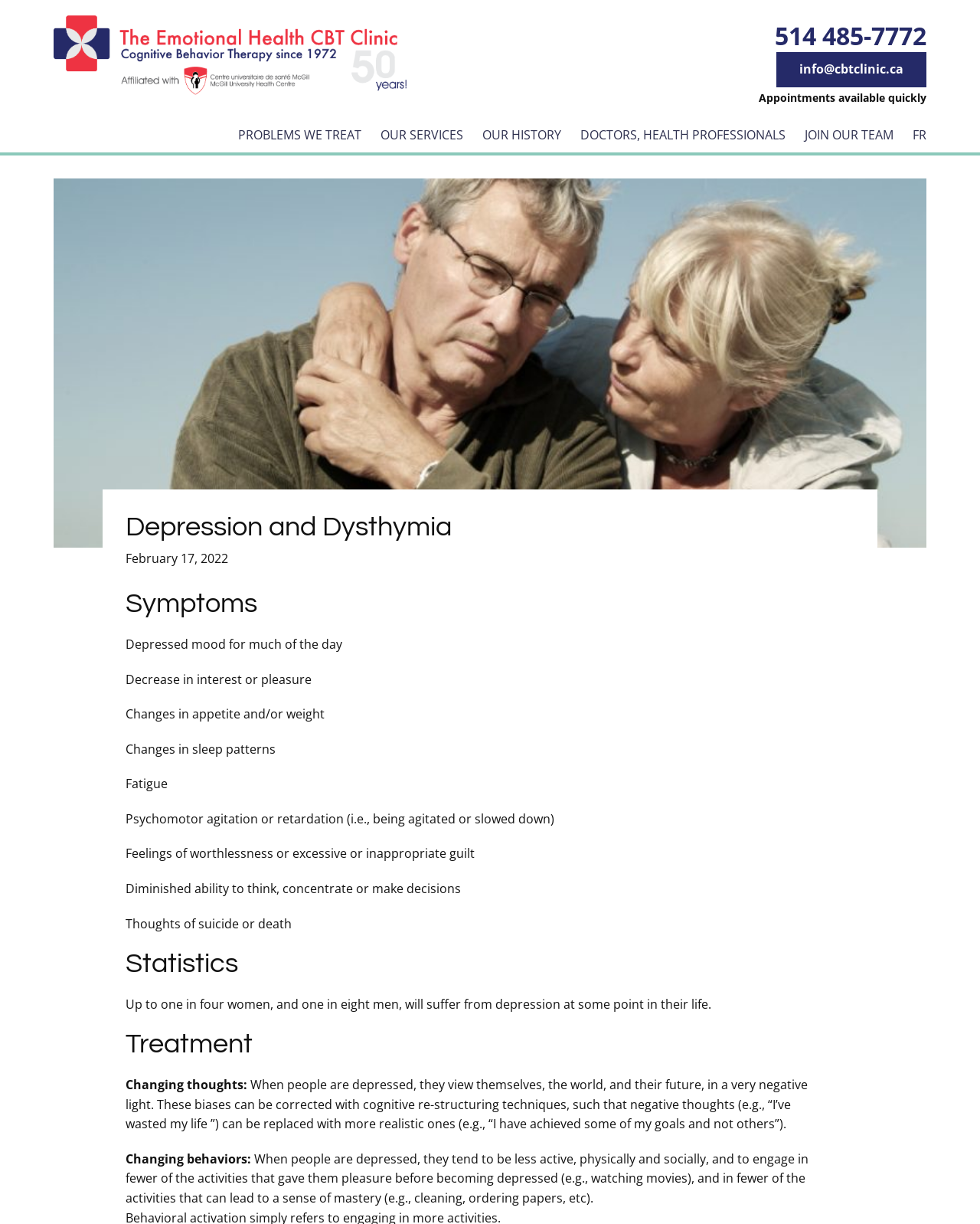Please find the bounding box coordinates of the element that you should click to achieve the following instruction: "Learn about problems treated by the clinic". The coordinates should be presented as four float numbers between 0 and 1: [left, top, right, bottom].

[0.243, 0.1, 0.369, 0.12]